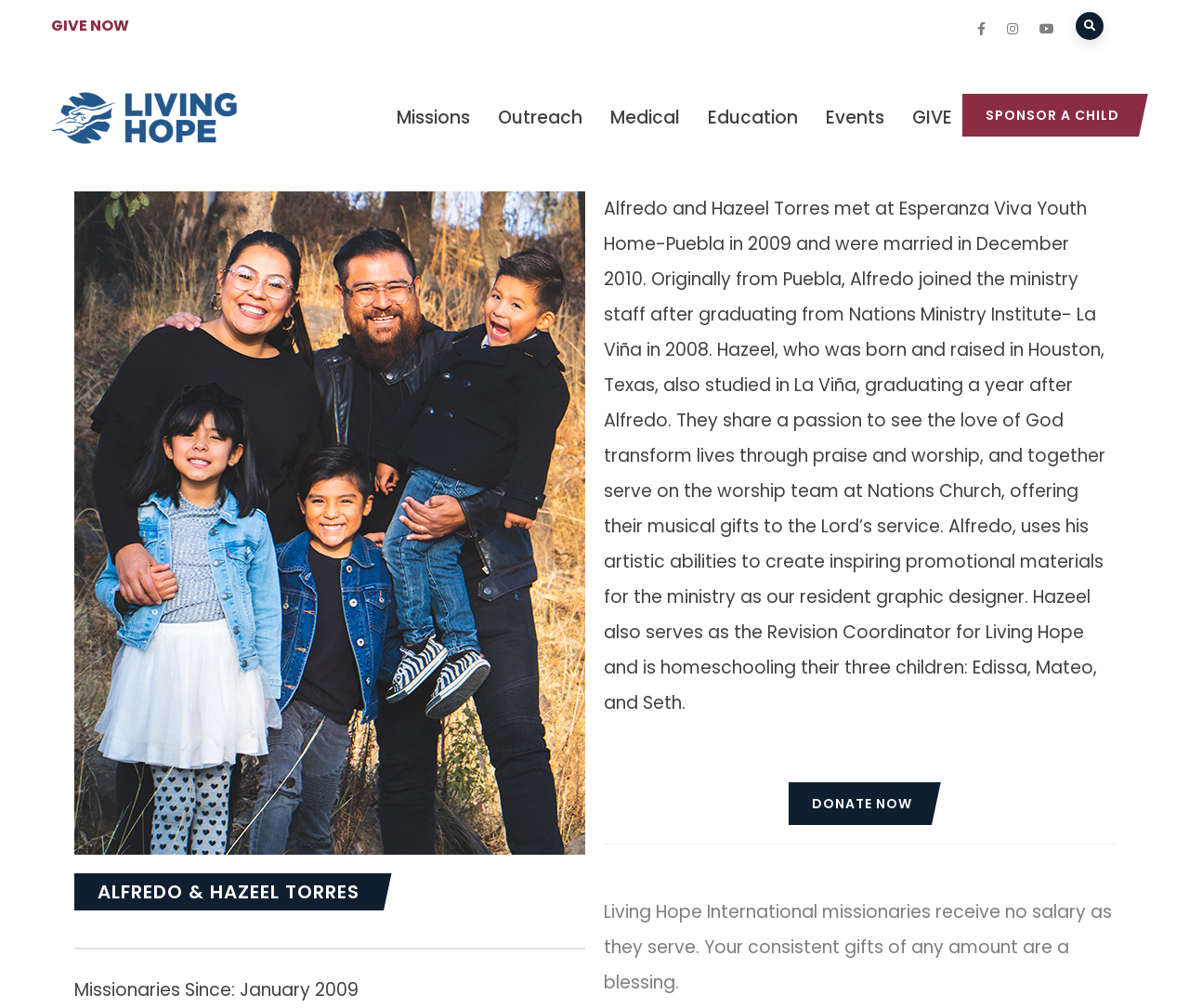What is the purpose of the 'GIVE NOW' link?
Use the image to answer the question with a single word or phrase.

To donate to the missionaries